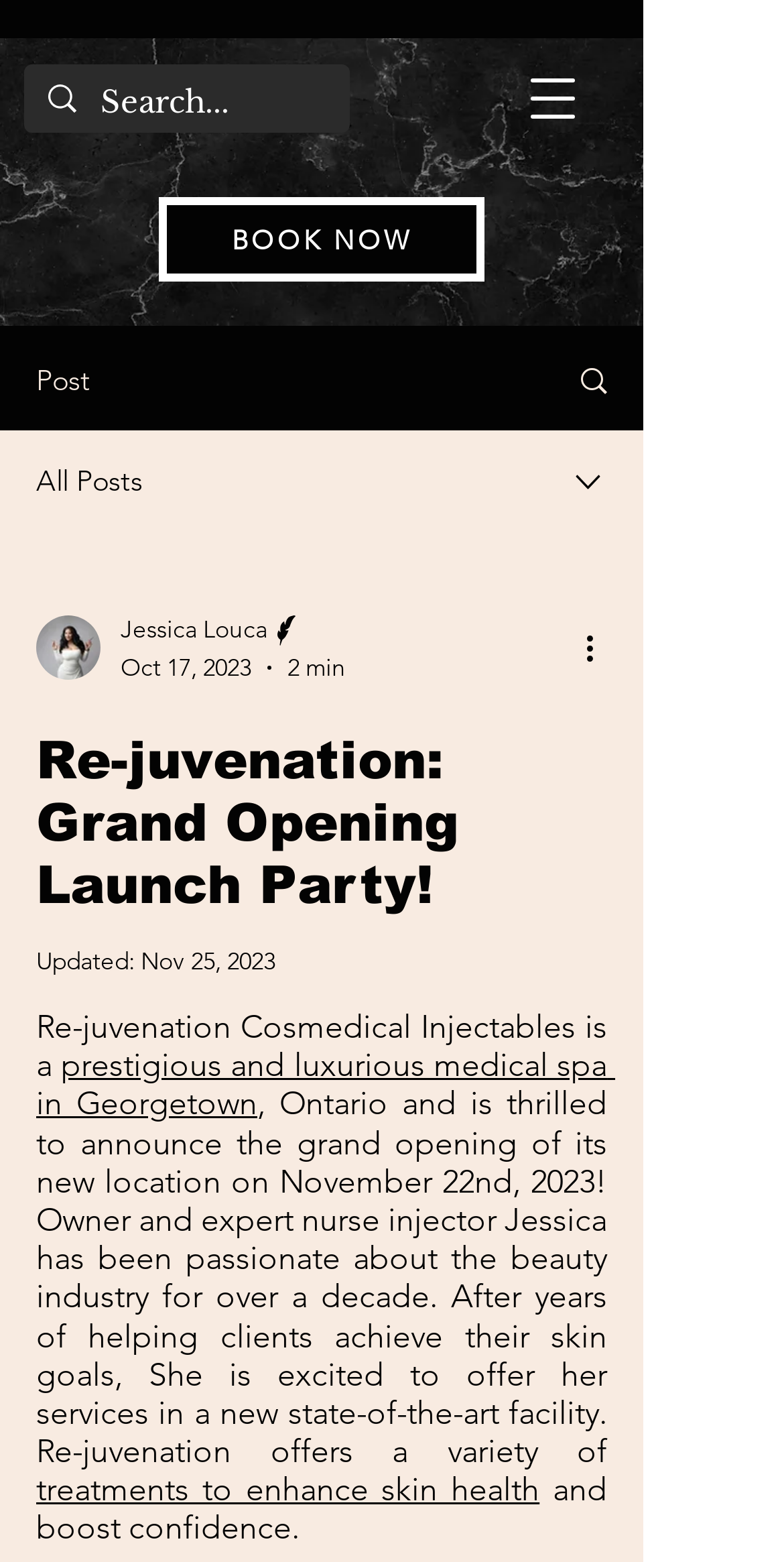Generate the main heading text from the webpage.

Re-juvenation: Grand Opening Launch Party!